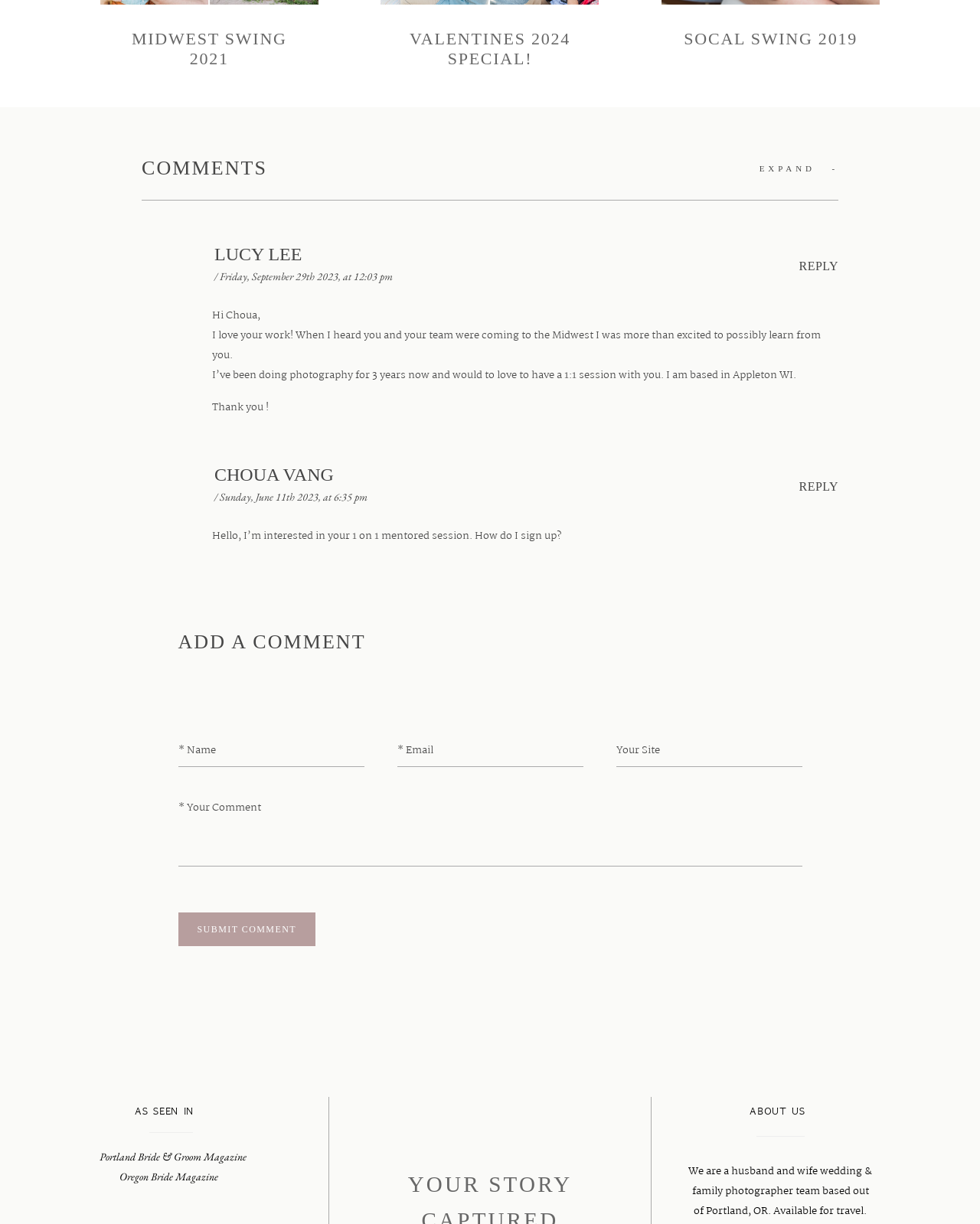Refer to the element description REPLY and identify the corresponding bounding box in the screenshot. Format the coordinates as (top-left x, top-left y, bottom-right x, bottom-right y) with values in the range of 0 to 1.

[0.815, 0.212, 0.855, 0.223]